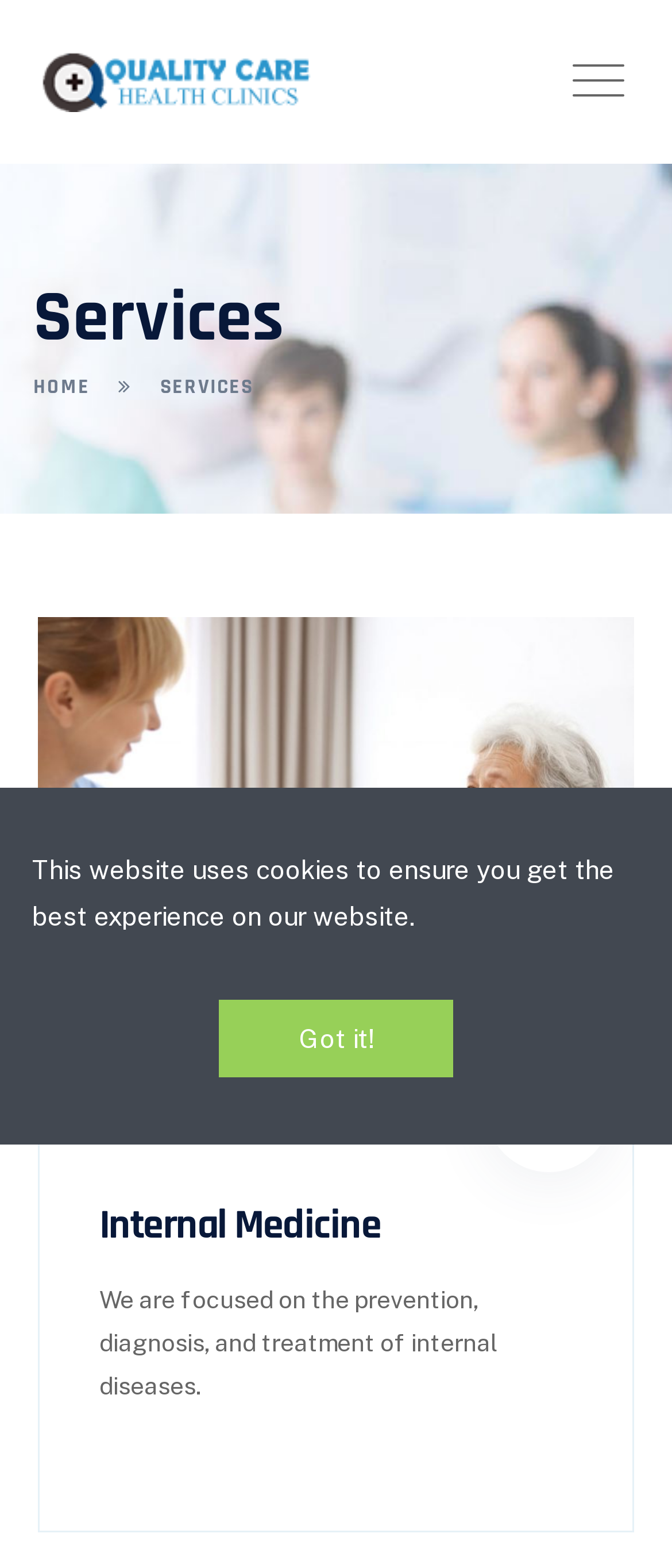How many images are there on the webpage?
Look at the screenshot and respond with a single word or phrase.

2